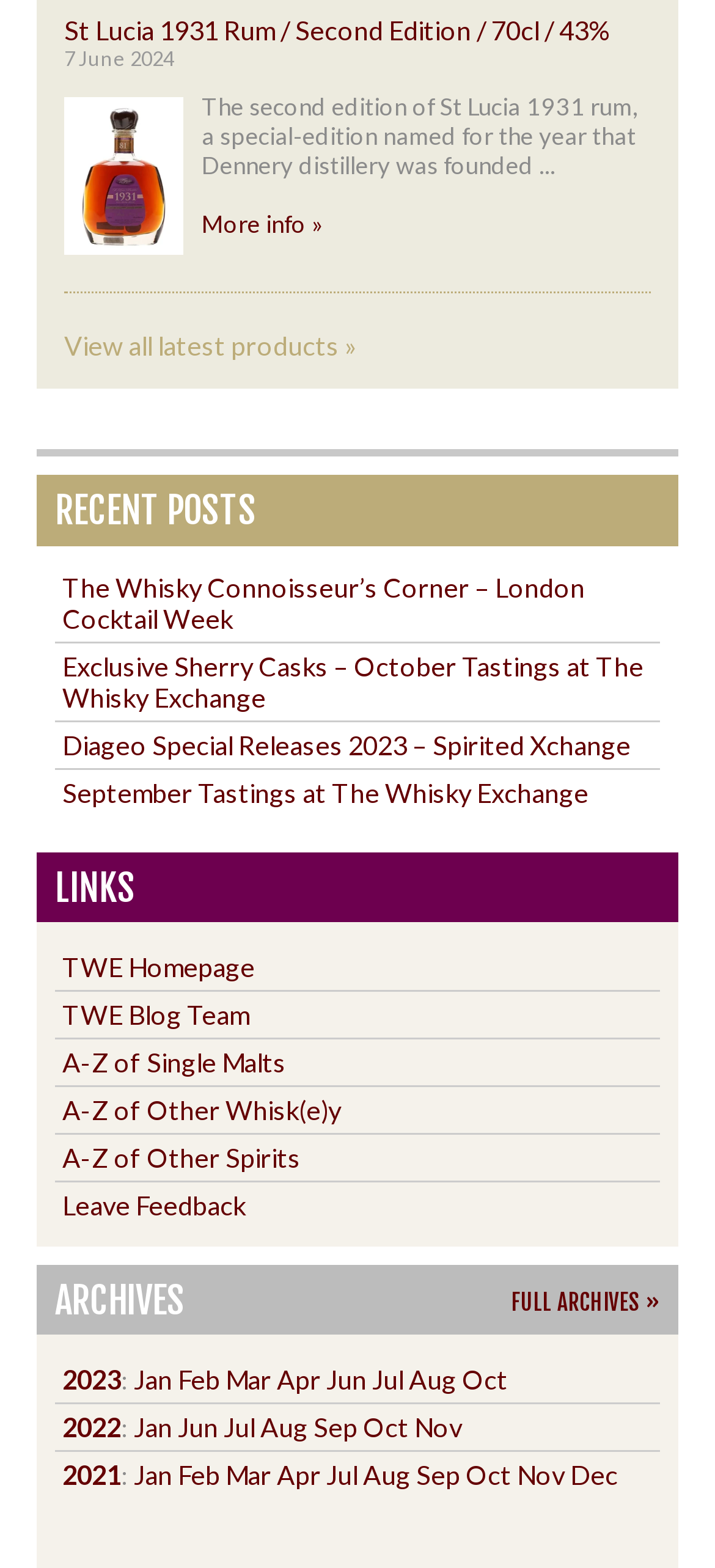Based on the element description: "TWE Homepage", identify the UI element and provide its bounding box coordinates. Use four float numbers between 0 and 1, [left, top, right, bottom].

[0.087, 0.606, 0.356, 0.626]